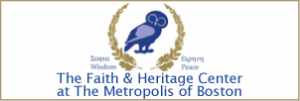What do the golden olive branches represent?
We need a detailed and meticulous answer to the question.

The logo of The Faith & Heritage Center at The Metropolis of Boston features a blue owl, which symbolizes wisdom, surrounded by two golden olive branches that represent peace, conveying a sense of tranquility and tradition.